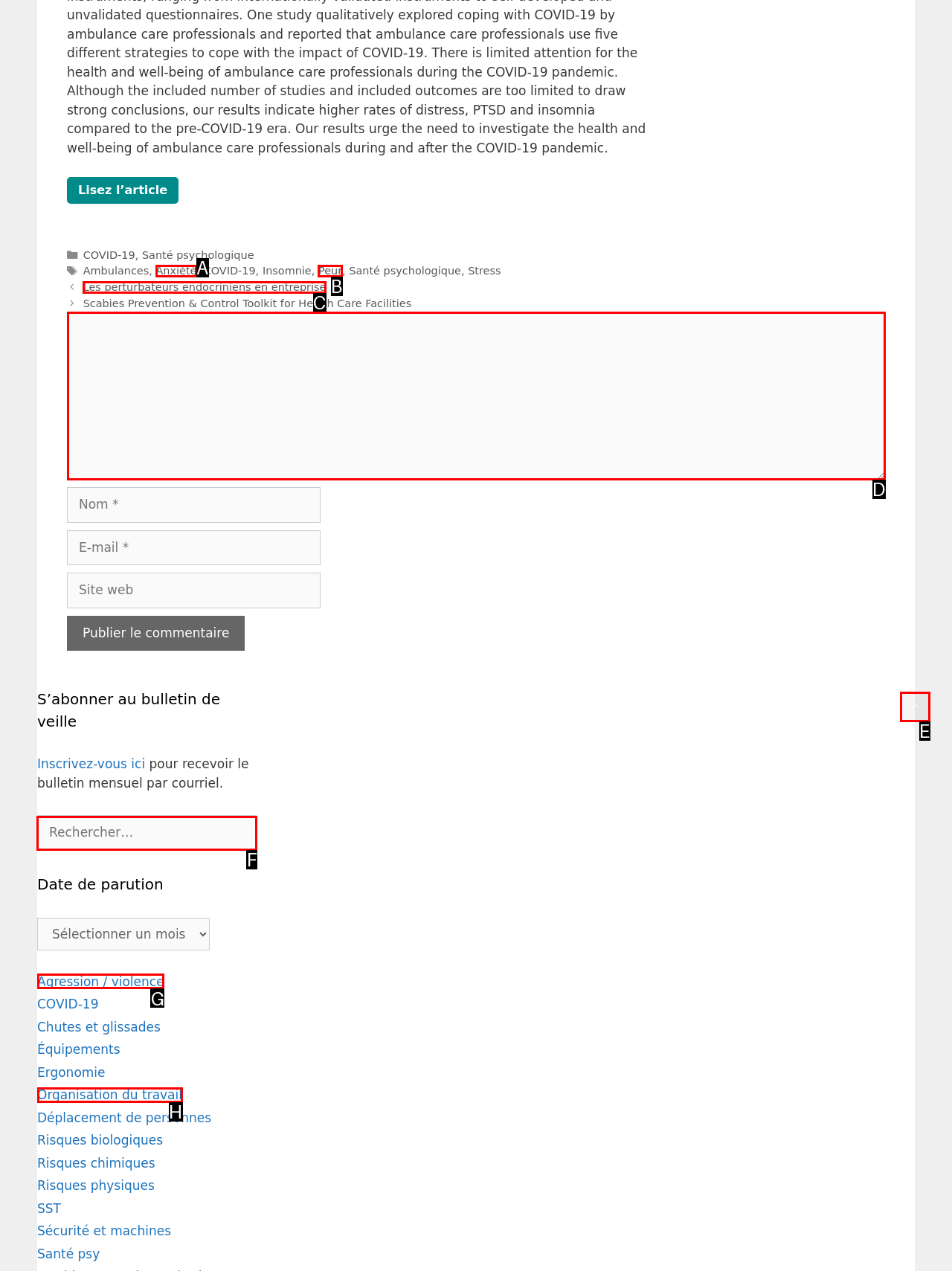To execute the task: Search for a topic, which one of the highlighted HTML elements should be clicked? Answer with the option's letter from the choices provided.

F